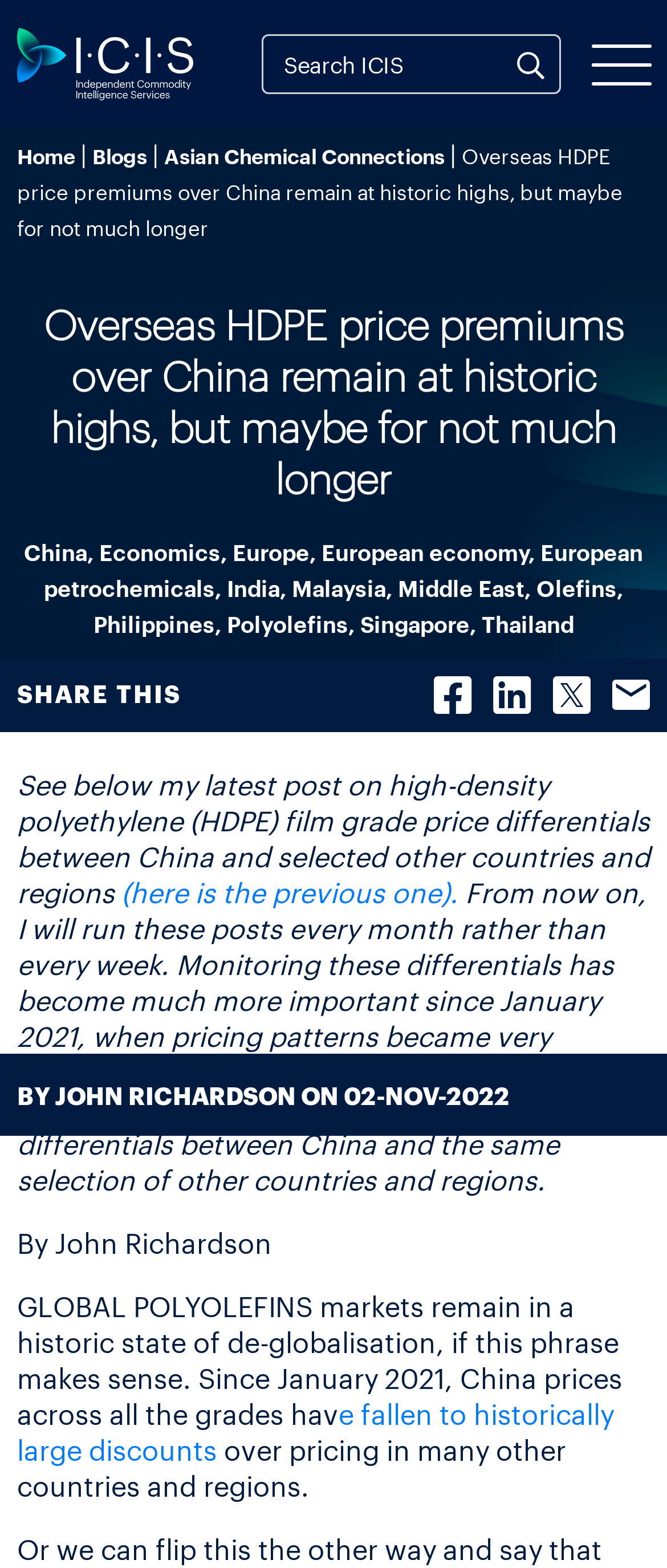Please provide a brief answer to the question using only one word or phrase: 
What is the name of the blog?

Asian Chemical Connections